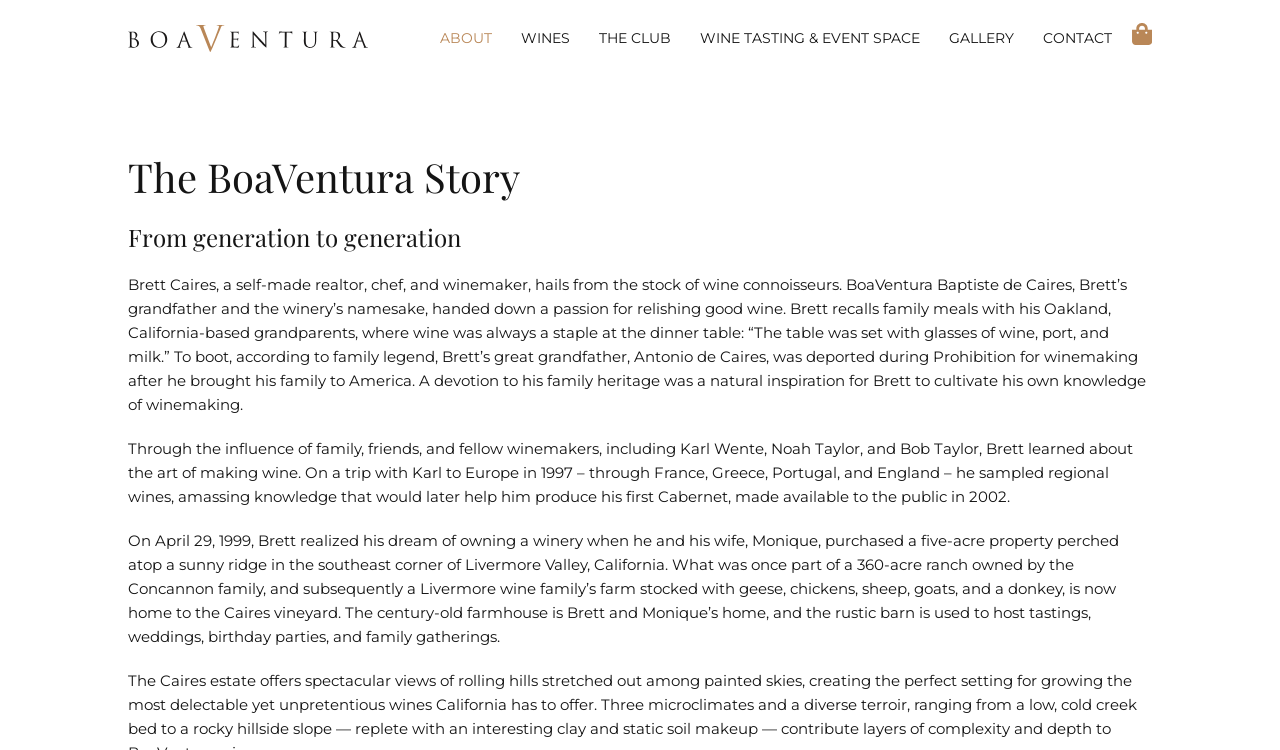Determine the bounding box of the UI component based on this description: "Wines". The bounding box coordinates should be four float values between 0 and 1, i.e., [left, top, right, bottom].

[0.407, 0.039, 0.445, 0.063]